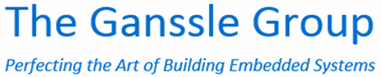Review the image closely and give a comprehensive answer to the question: Who is the target audience of the company?

The visual representation of the company's logo and tagline signifies the group's focus on delivering high-quality solutions in the embedded technology sector, which suggests that the target audience of the company is engineers and industry professionals seeking advanced technical resources and support.